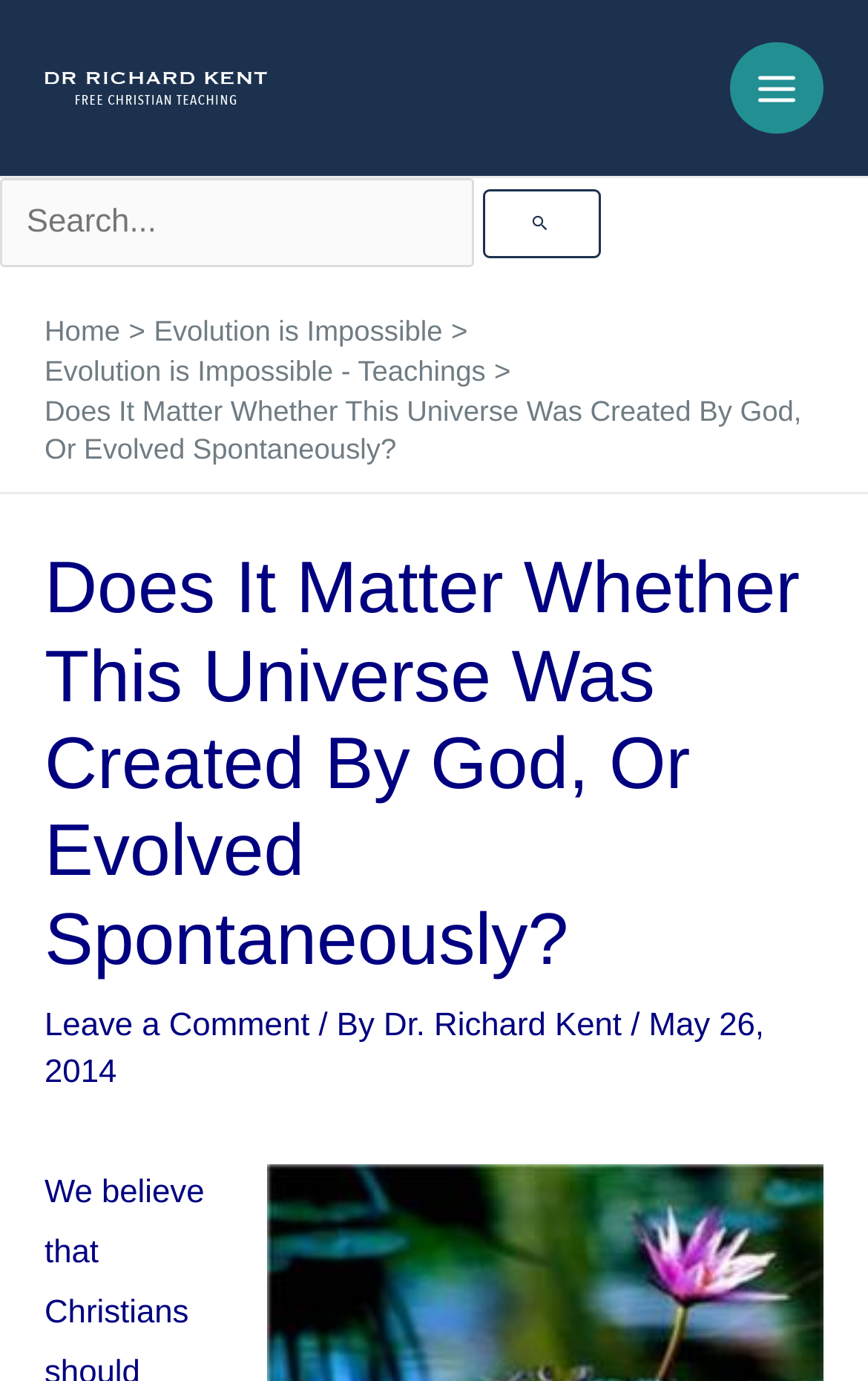How many links are in the navigation section?
Using the information from the image, give a concise answer in one word or a short phrase.

3